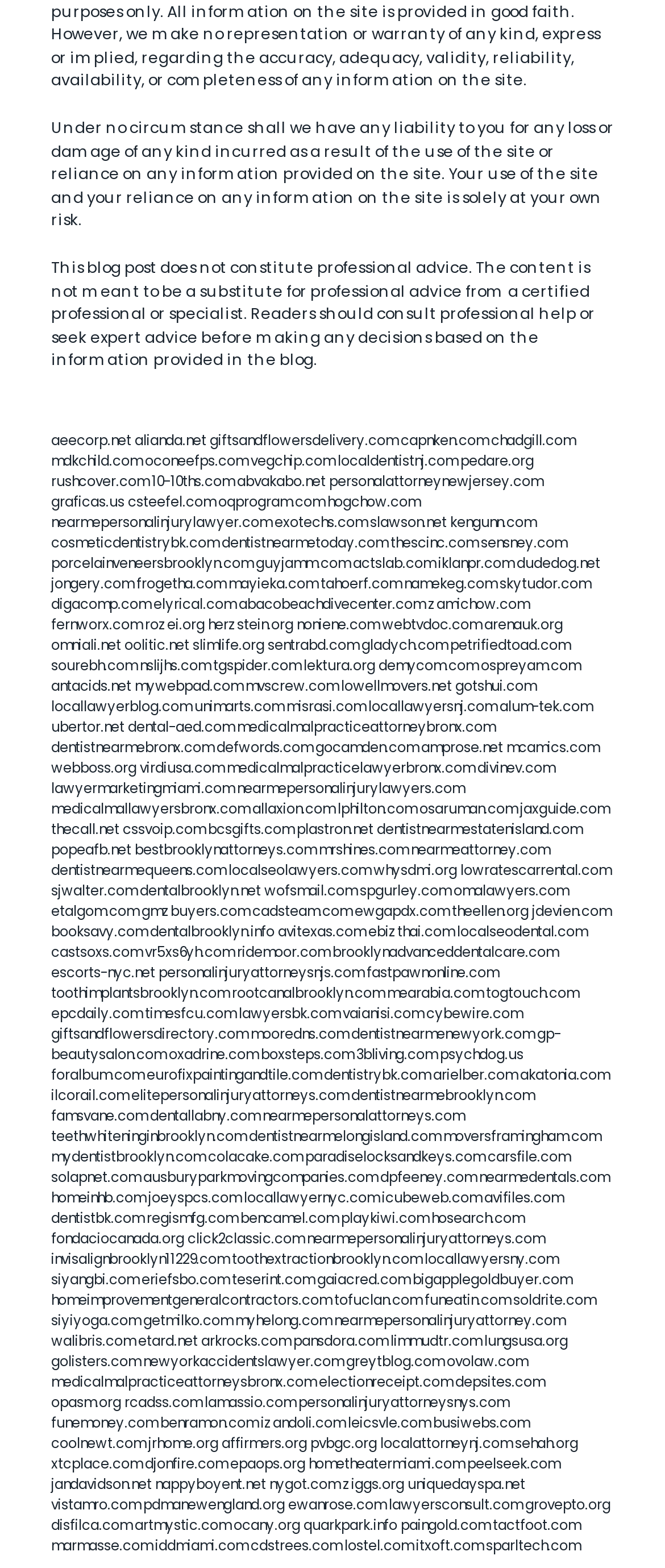Refer to the image and offer a detailed explanation in response to the question: What kind of information is provided in the static text at the top?

The static text at the top of the webpage appears to be a disclaimer or a warning to users. It states that the website is not responsible for any loss or damage incurred as a result of using the site or relying on the information provided. This suggests that the website is providing information or resources that may not be guaranteed or verified.